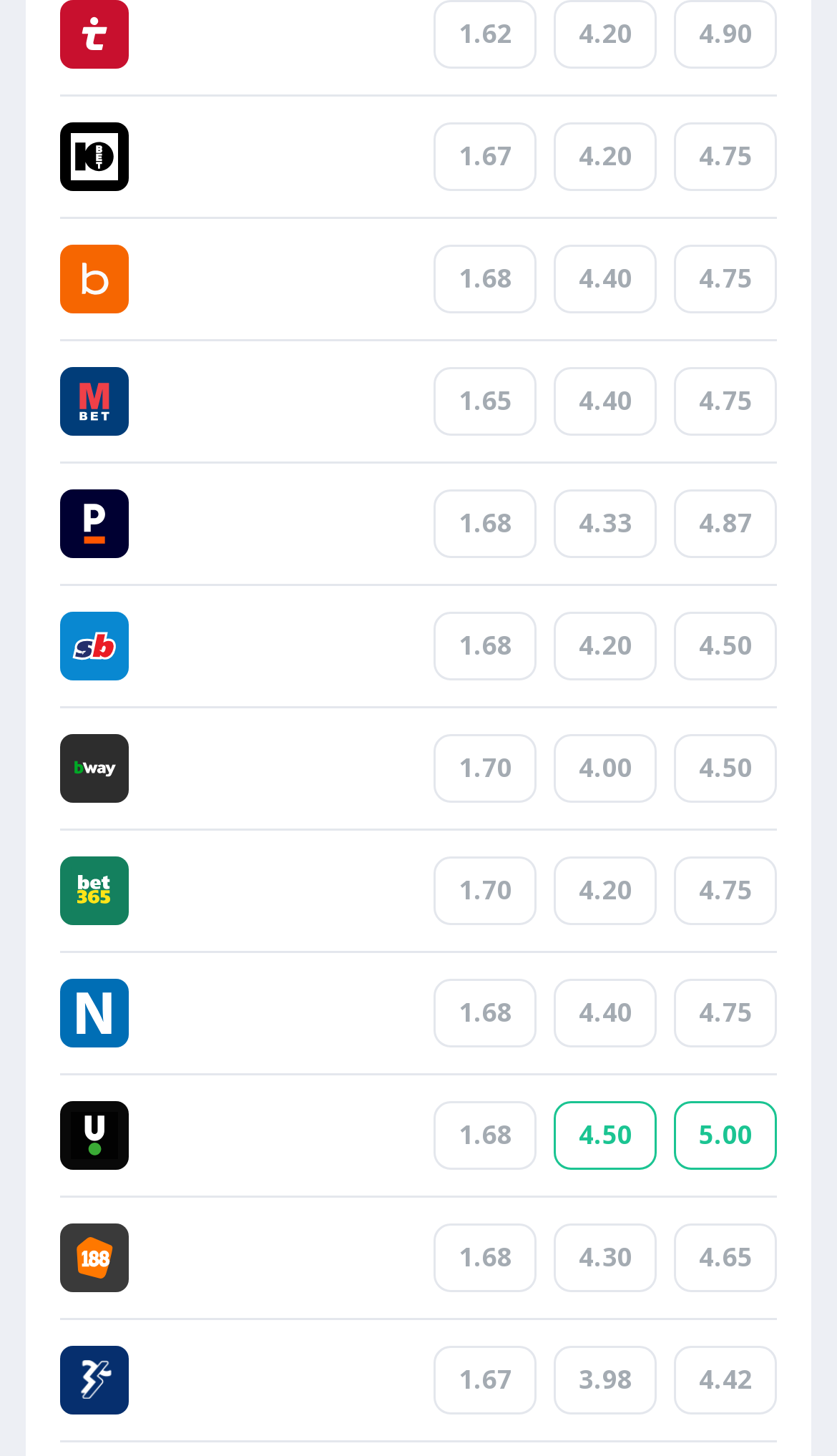Pinpoint the bounding box coordinates of the element you need to click to execute the following instruction: "Read Designing Success: Crafting an IT Services Strategy That Delivers". The bounding box should be represented by four float numbers between 0 and 1, in the format [left, top, right, bottom].

None